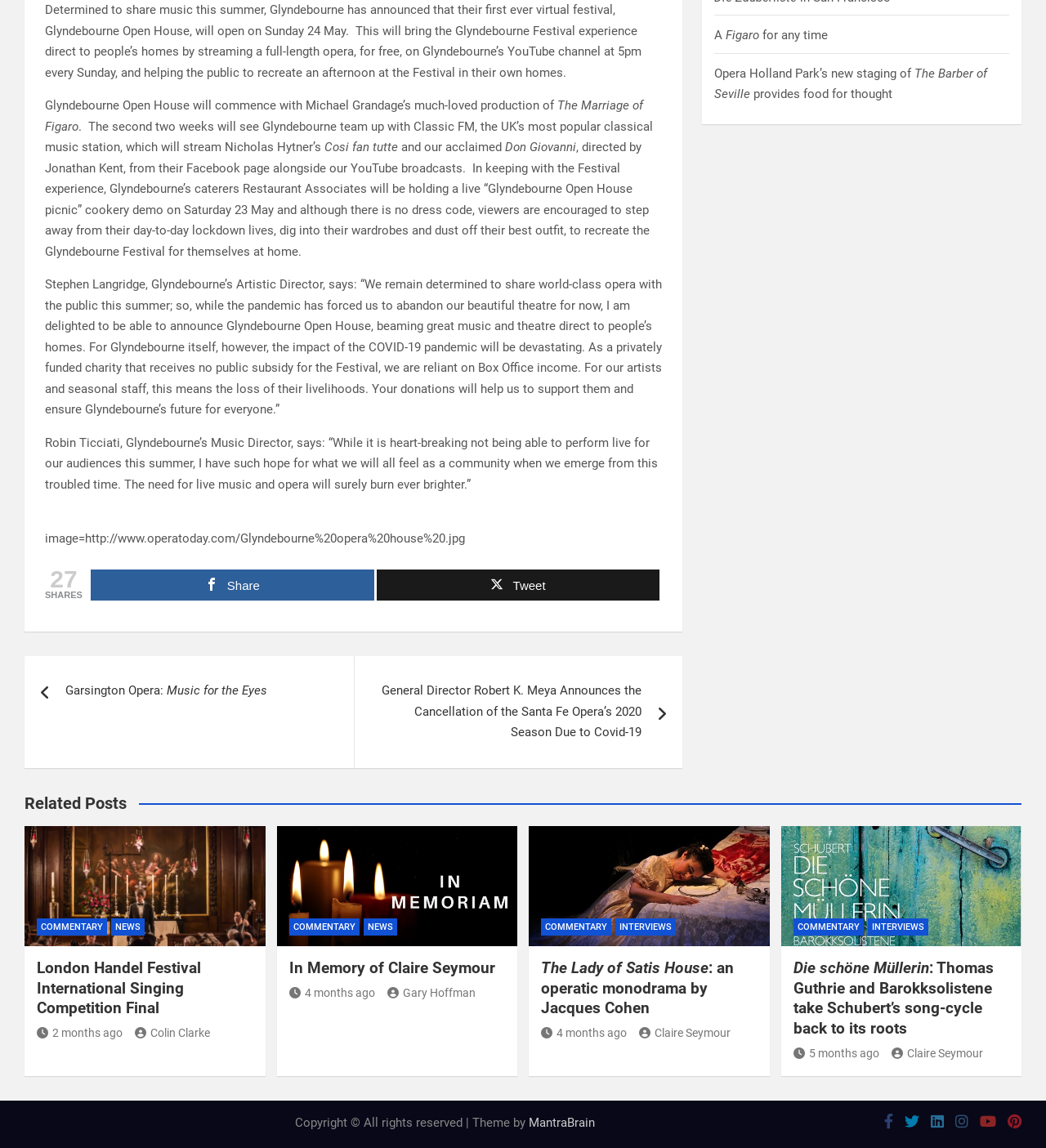Locate the UI element described by In Memory of Claire Seymour in the provided webpage screenshot. Return the bounding box coordinates in the format (top-left x, top-left y, bottom-right x, bottom-right y), ensuring all values are between 0 and 1.

[0.276, 0.835, 0.473, 0.851]